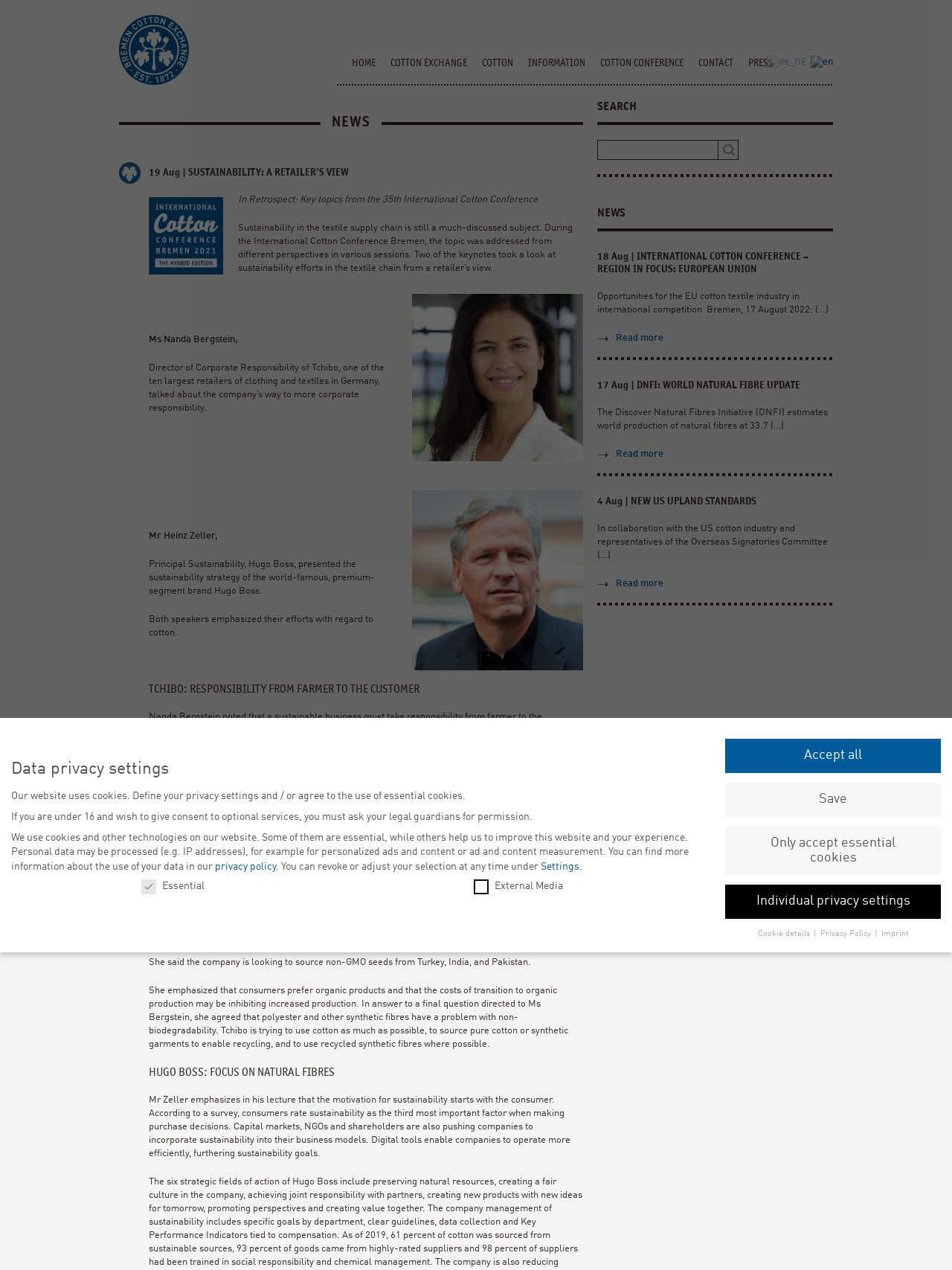Identify the bounding box coordinates of the region that should be clicked to execute the following instruction: "Read more about sustainability".

[0.156, 0.264, 0.25, 0.271]